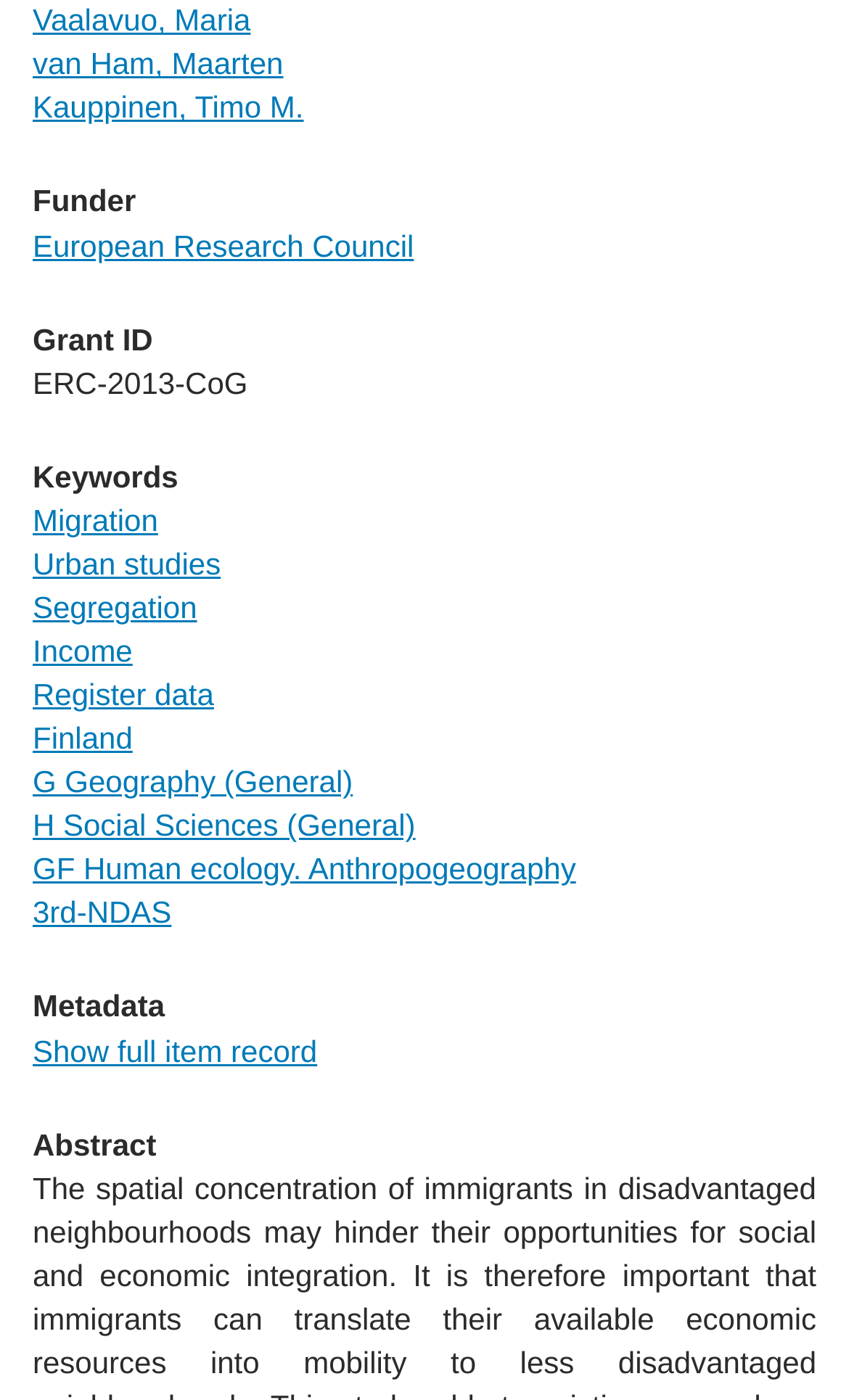Identify the bounding box coordinates of the section that should be clicked to achieve the task described: "Show full item record".

[0.038, 0.738, 0.374, 0.763]